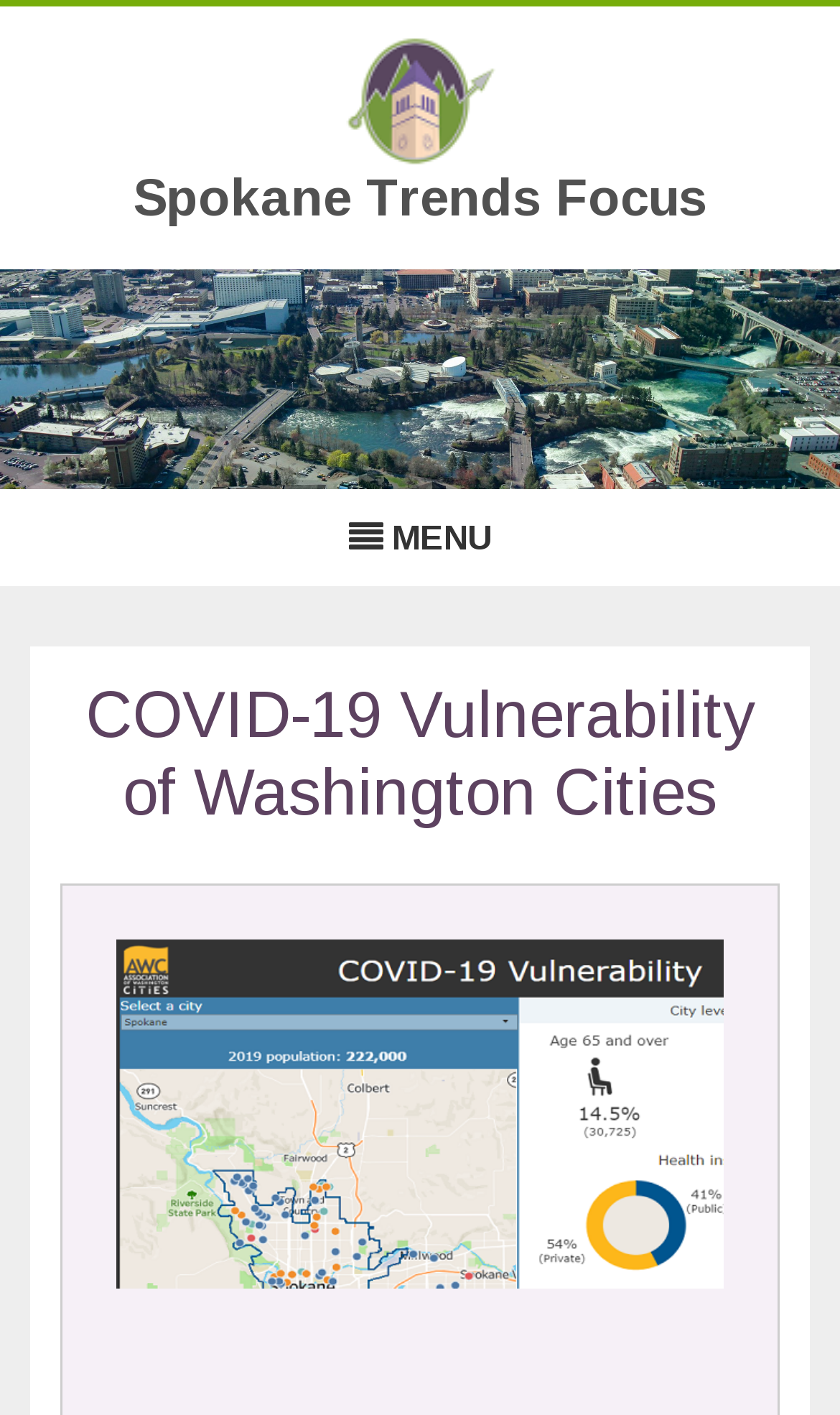Give a short answer to this question using one word or a phrase:
What is the name of the city in focus?

Spokane